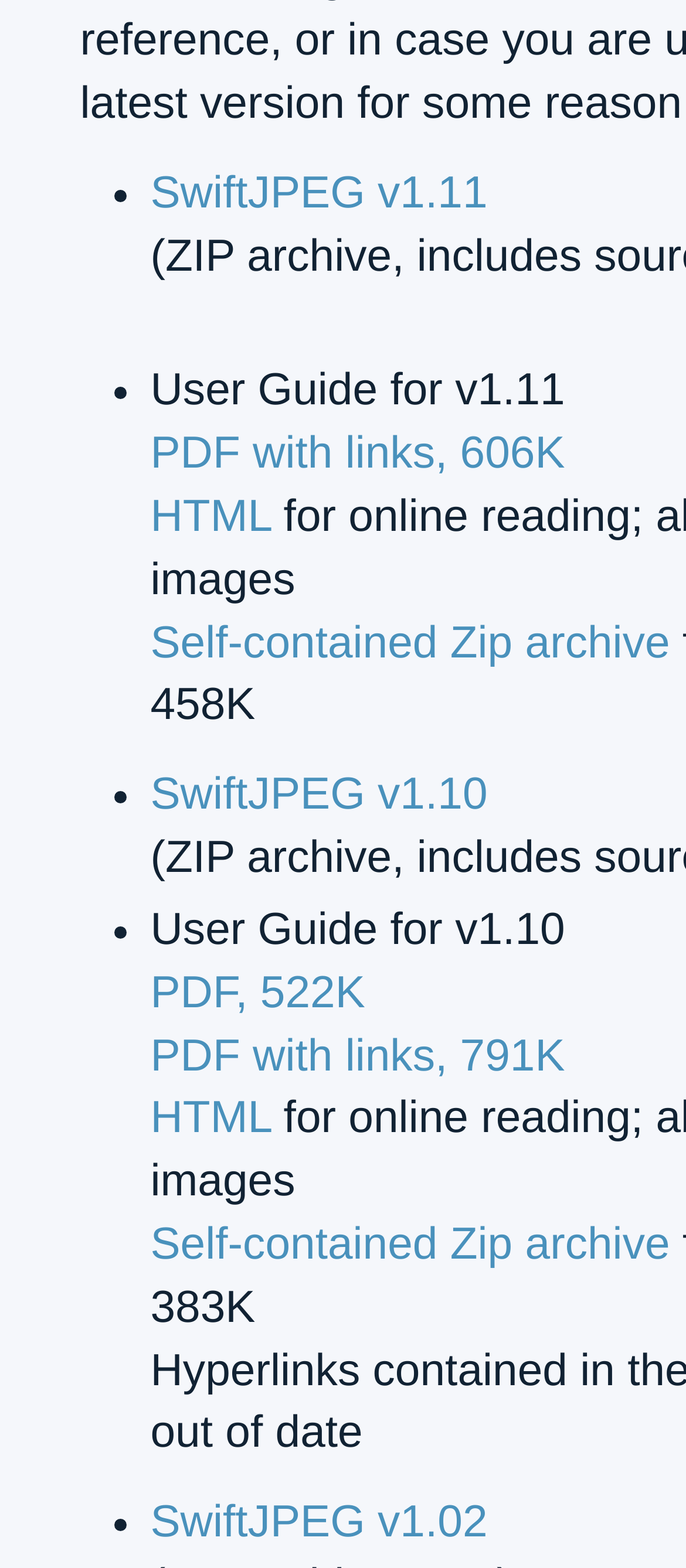Find the bounding box of the UI element described as: "SEO DIGITAL". The bounding box coordinates should be given as four float values between 0 and 1, i.e., [left, top, right, bottom].

None